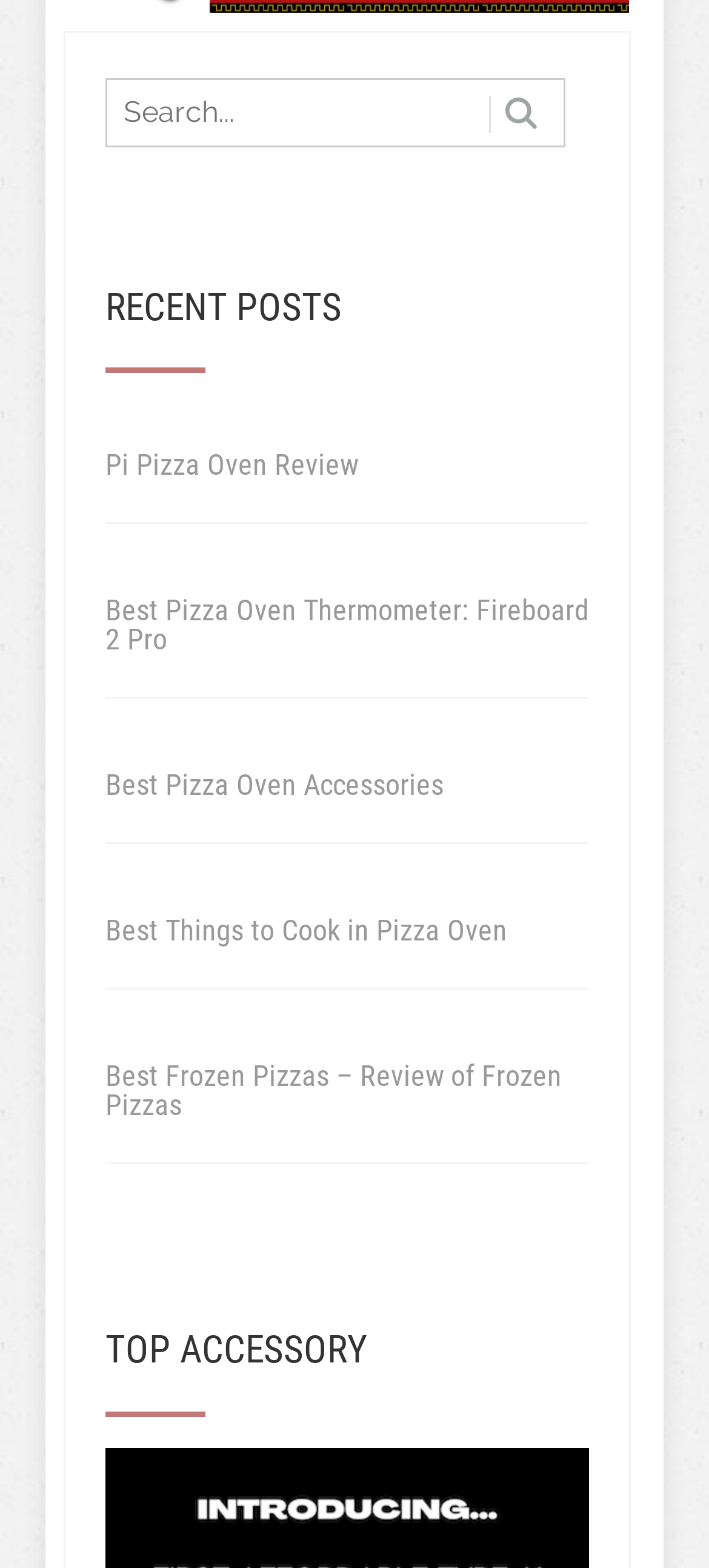Bounding box coordinates are specified in the format (top-left x, top-left y, bottom-right x, bottom-right y). All values are floating point numbers bounded between 0 and 1. Please provide the bounding box coordinate of the region this sentence describes: name="s" placeholder="Search..."

[0.149, 0.049, 0.674, 0.094]